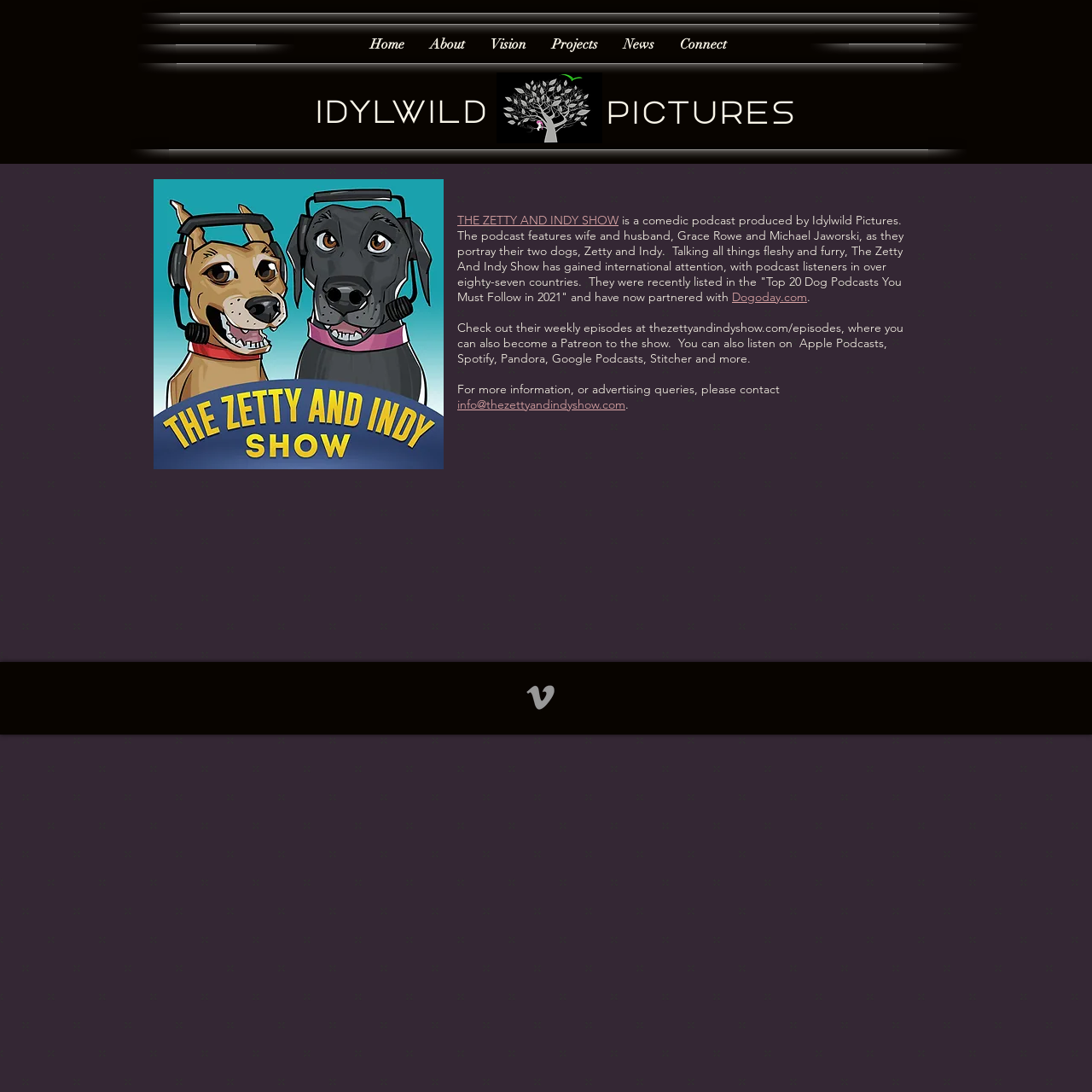Based on the image, please elaborate on the answer to the following question:
What is the name of the podcast?

The name of the podcast can be found in the main content area of the webpage, where it is written in a larger font size and bold style, indicating its importance. The text 'THE ZETTY AND INDY SHOW' is a link, suggesting that it is a clickable element that leads to more information about the podcast.